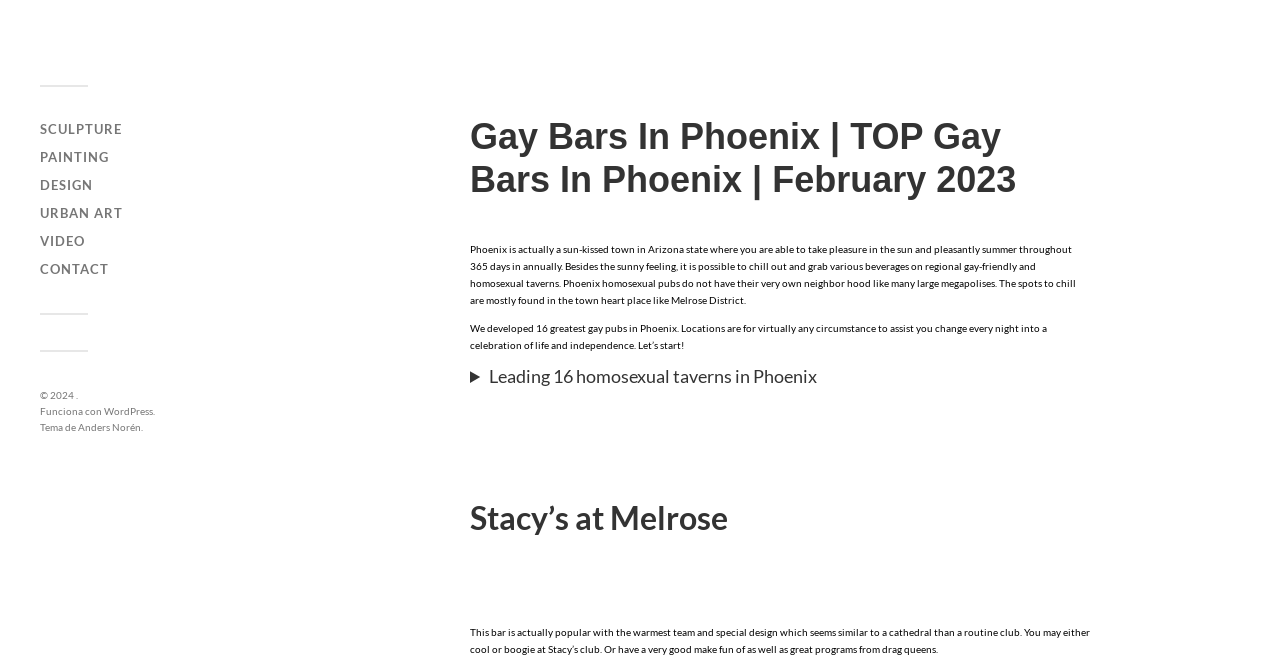Could you highlight the region that needs to be clicked to execute the instruction: "read about Stacy’s at Melrose"?

[0.367, 0.655, 0.852, 0.898]